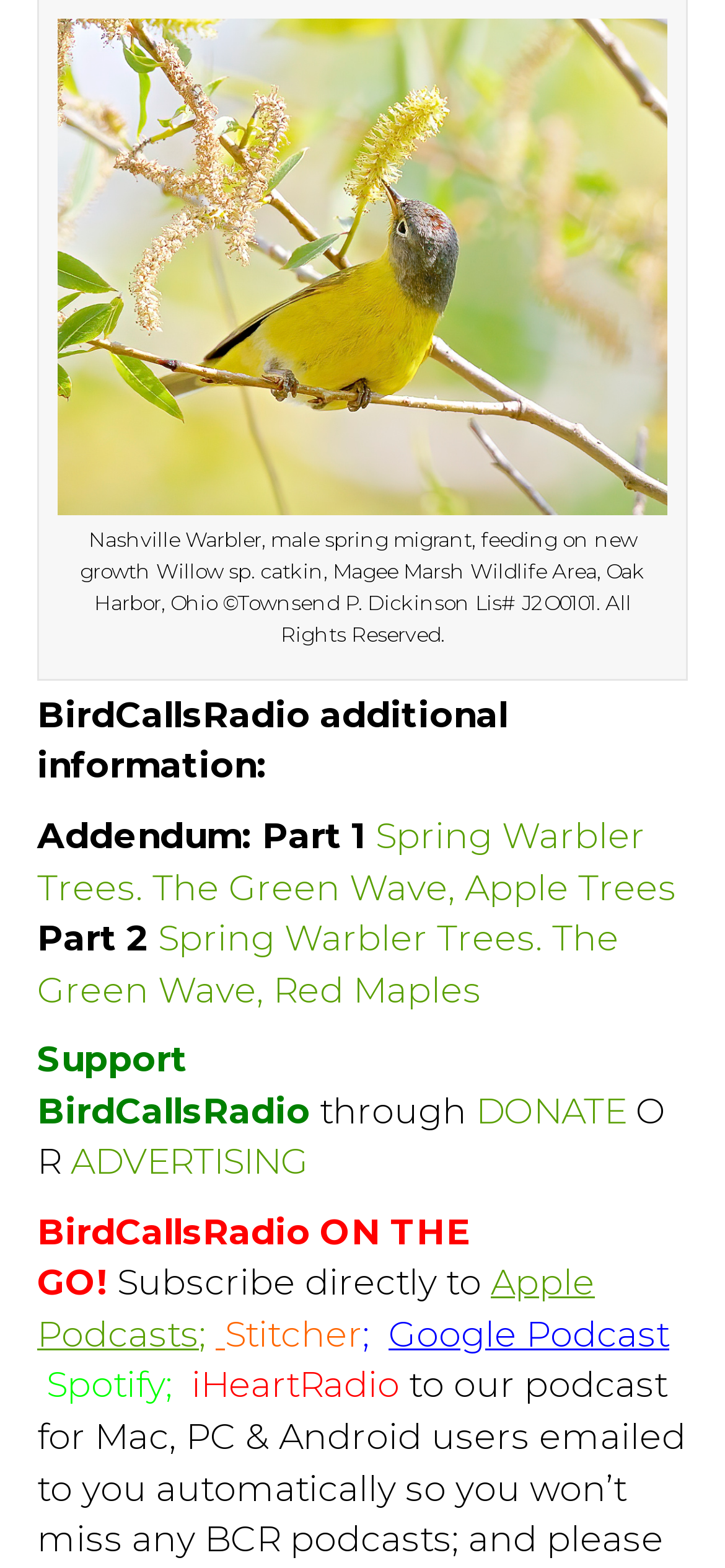Identify the bounding box for the UI element specified in this description: "iHeartRadio". The coordinates must be four float numbers between 0 and 1, formatted as [left, top, right, bottom].

[0.264, 0.87, 0.551, 0.897]